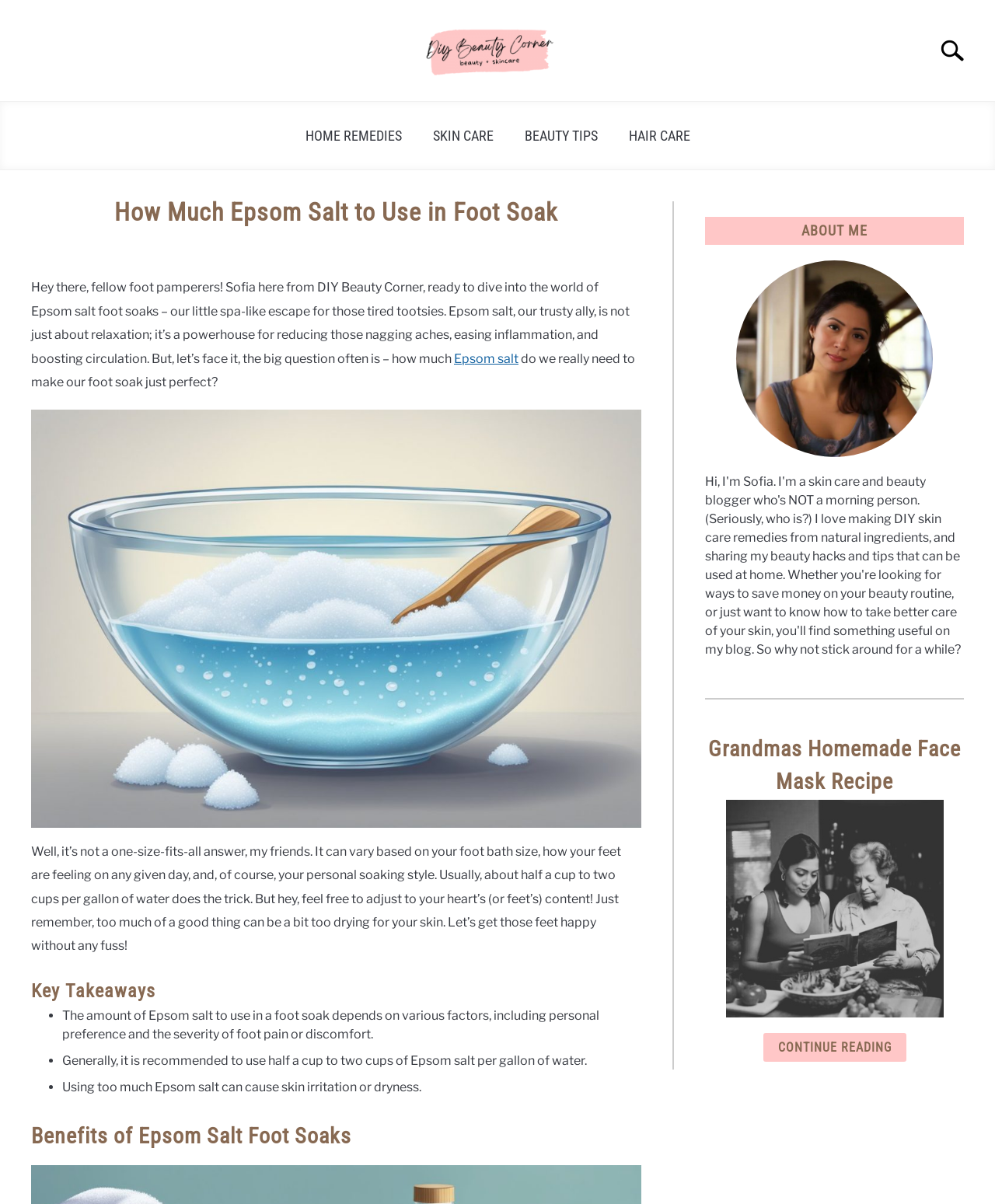Identify the bounding box for the UI element described as: "Home". The coordinates should be four float numbers between 0 and 1, i.e., [left, top, right, bottom].

None